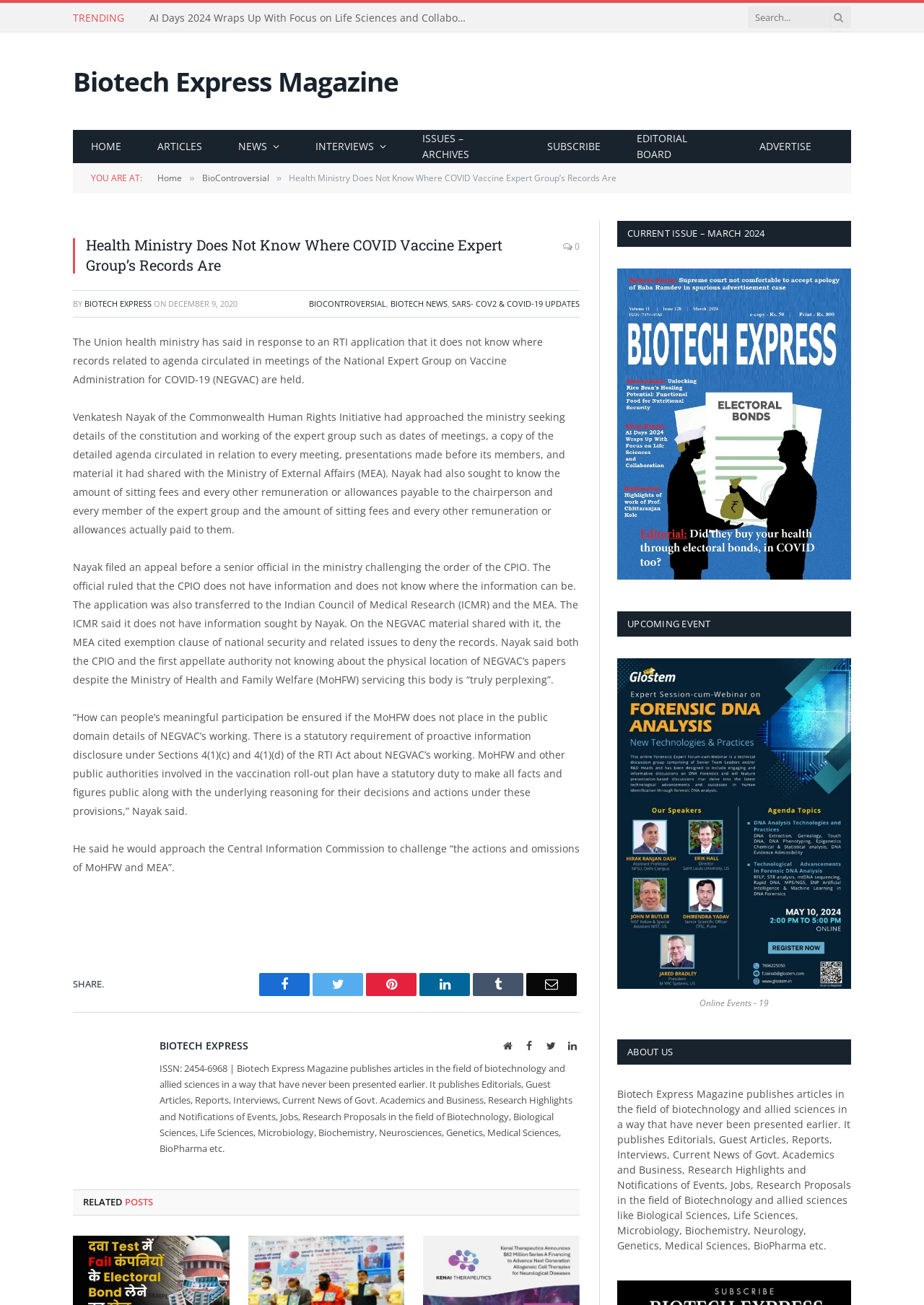From the element description: "name="s" placeholder="Search..."", extract the bounding box coordinates of the UI element. The coordinates should be expressed as four float numbers between 0 and 1, in the order [left, top, right, bottom].

[0.809, 0.005, 0.921, 0.022]